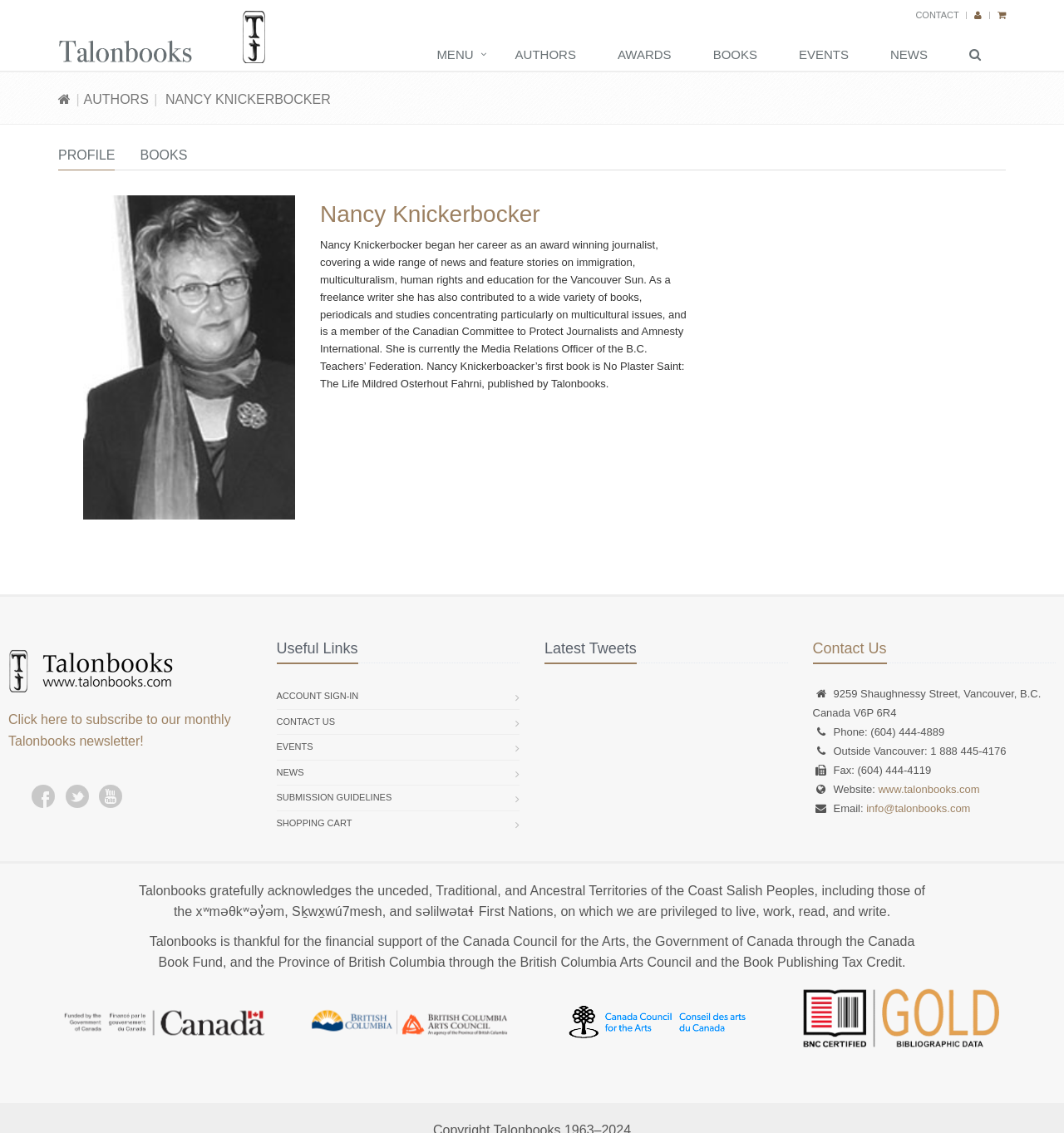Please predict the bounding box coordinates of the element's region where a click is necessary to complete the following instruction: "Click the Click here to subscribe to our monthly Talonbooks newsletter! link". The coordinates should be represented by four float numbers between 0 and 1, i.e., [left, top, right, bottom].

[0.008, 0.629, 0.217, 0.66]